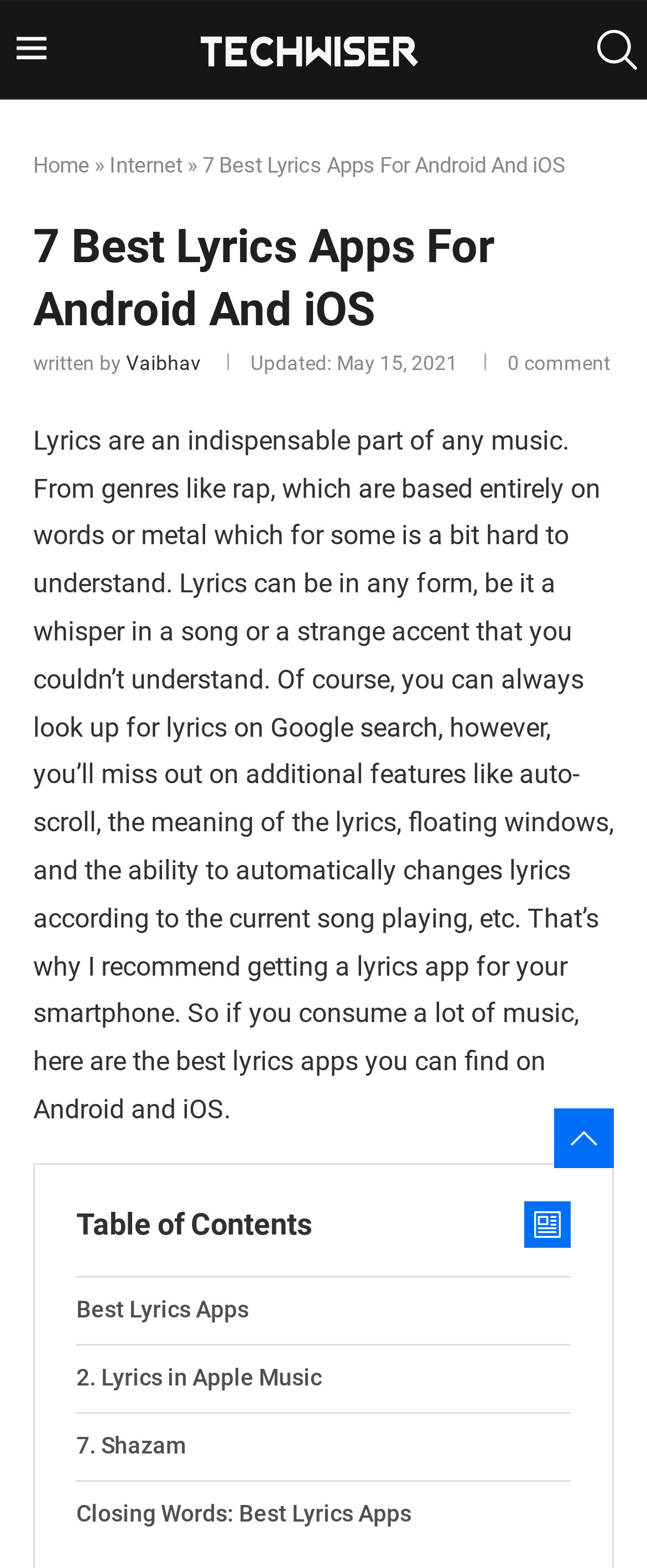What is the date of the last update of this article?
Based on the screenshot, respond with a single word or phrase.

May 15, 2021